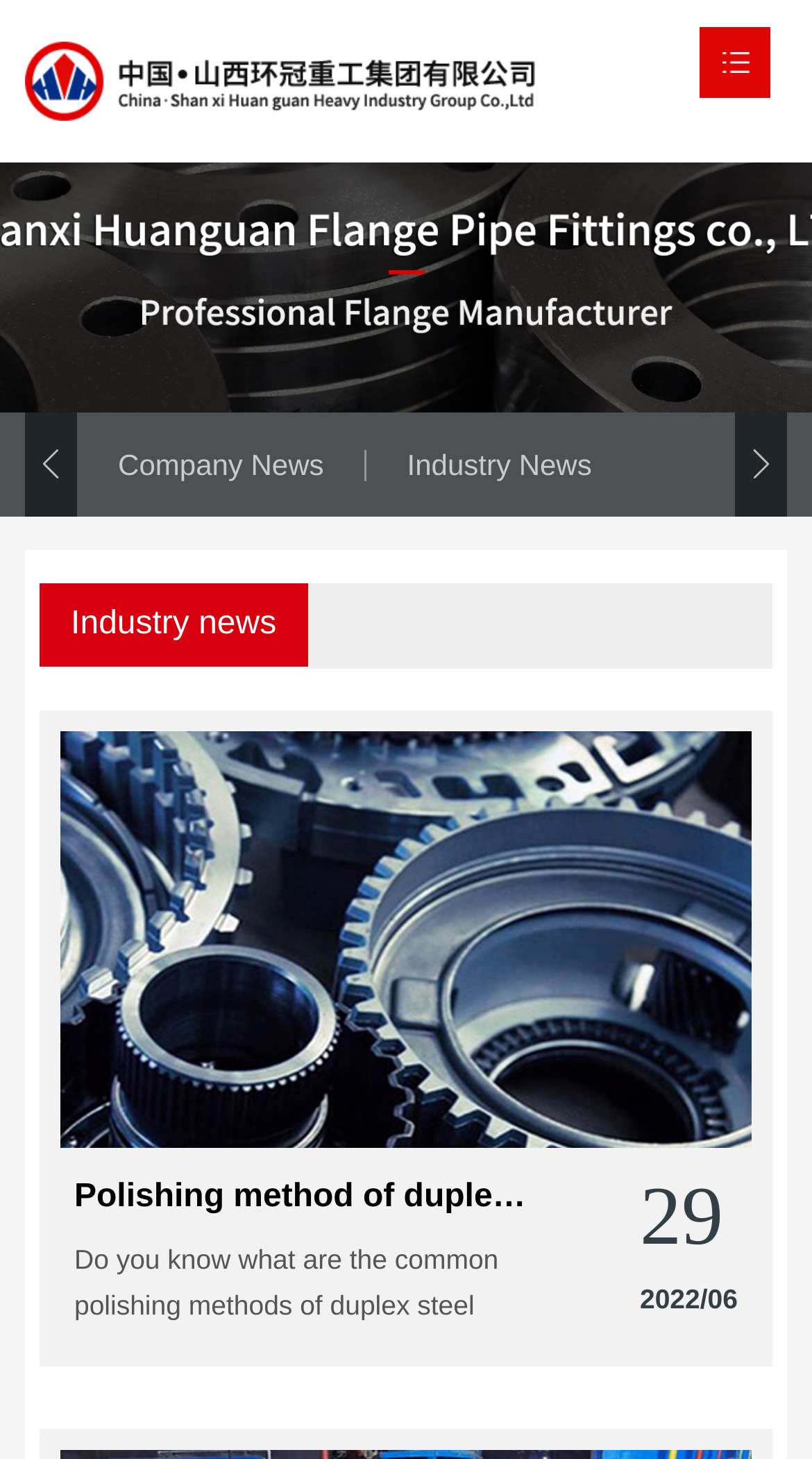Please identify the bounding box coordinates of the clickable element to fulfill the following instruction: "Read the article". The coordinates should be four float numbers between 0 and 1, i.e., [left, top, right, bottom].

[0.091, 0.849, 0.663, 0.911]